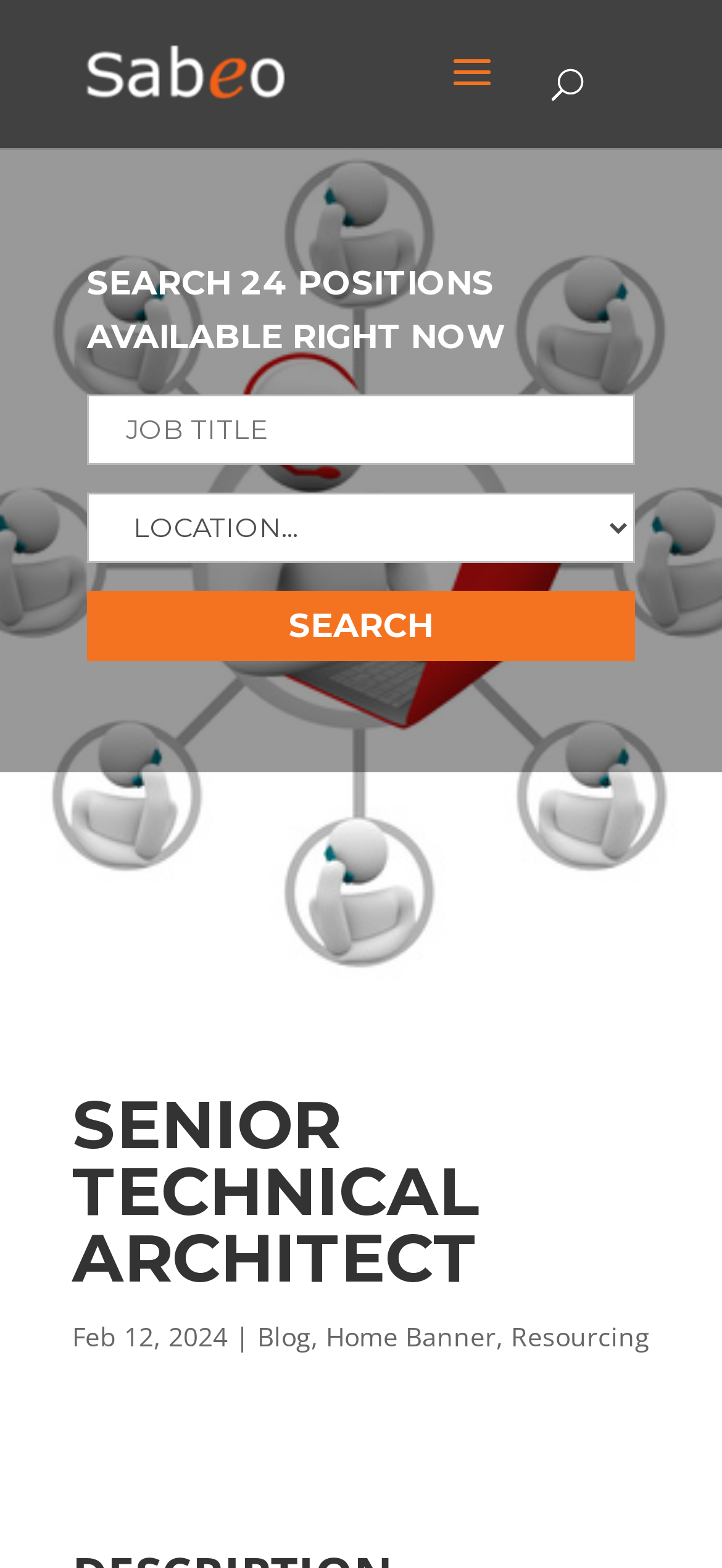Mark the bounding box of the element that matches the following description: "Home Banner".

[0.451, 0.84, 0.687, 0.863]